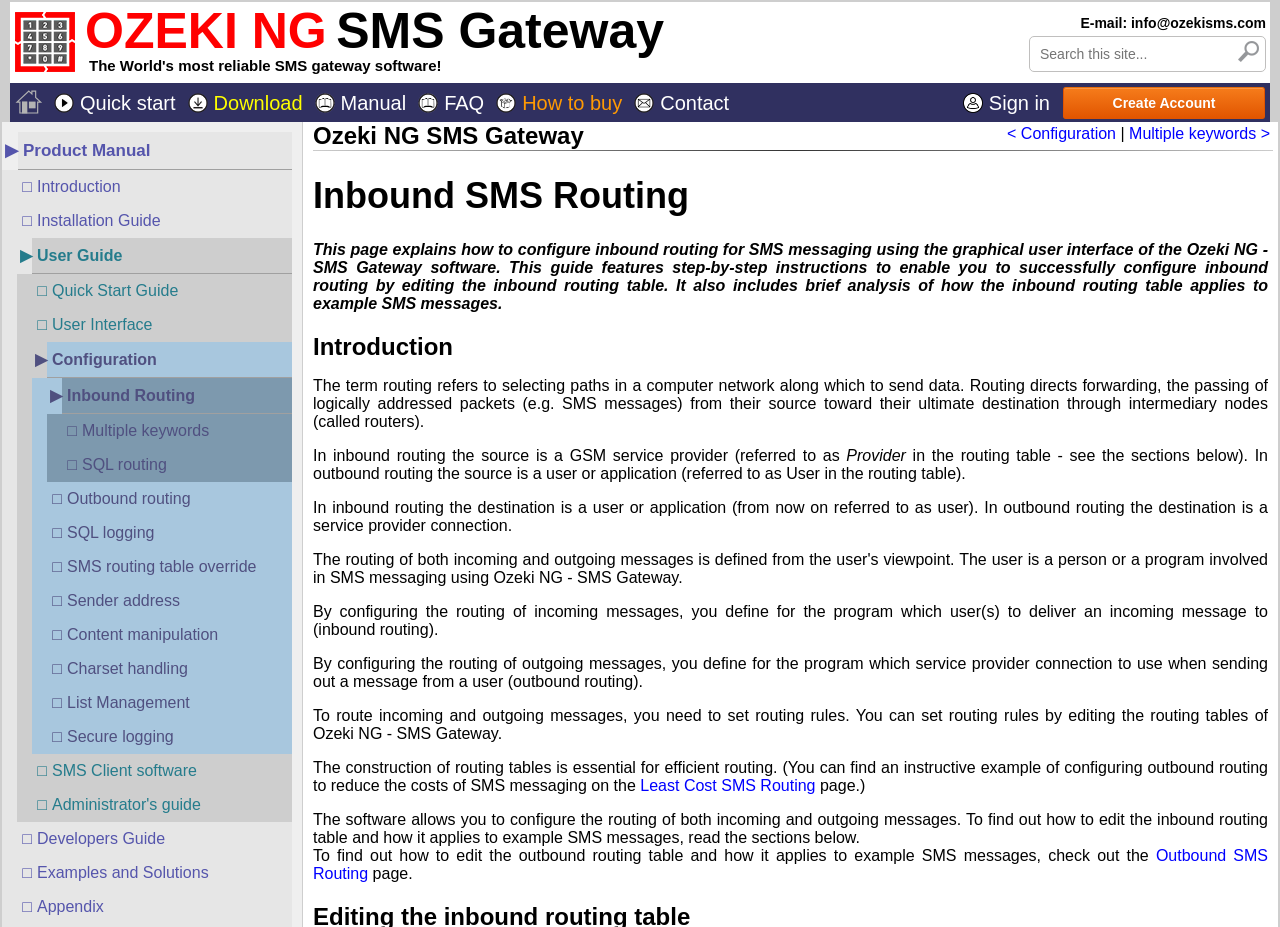Please give a concise answer to this question using a single word or phrase: 
What is the topic of the section below the 'Inbound SMS Routing' heading?

Introduction